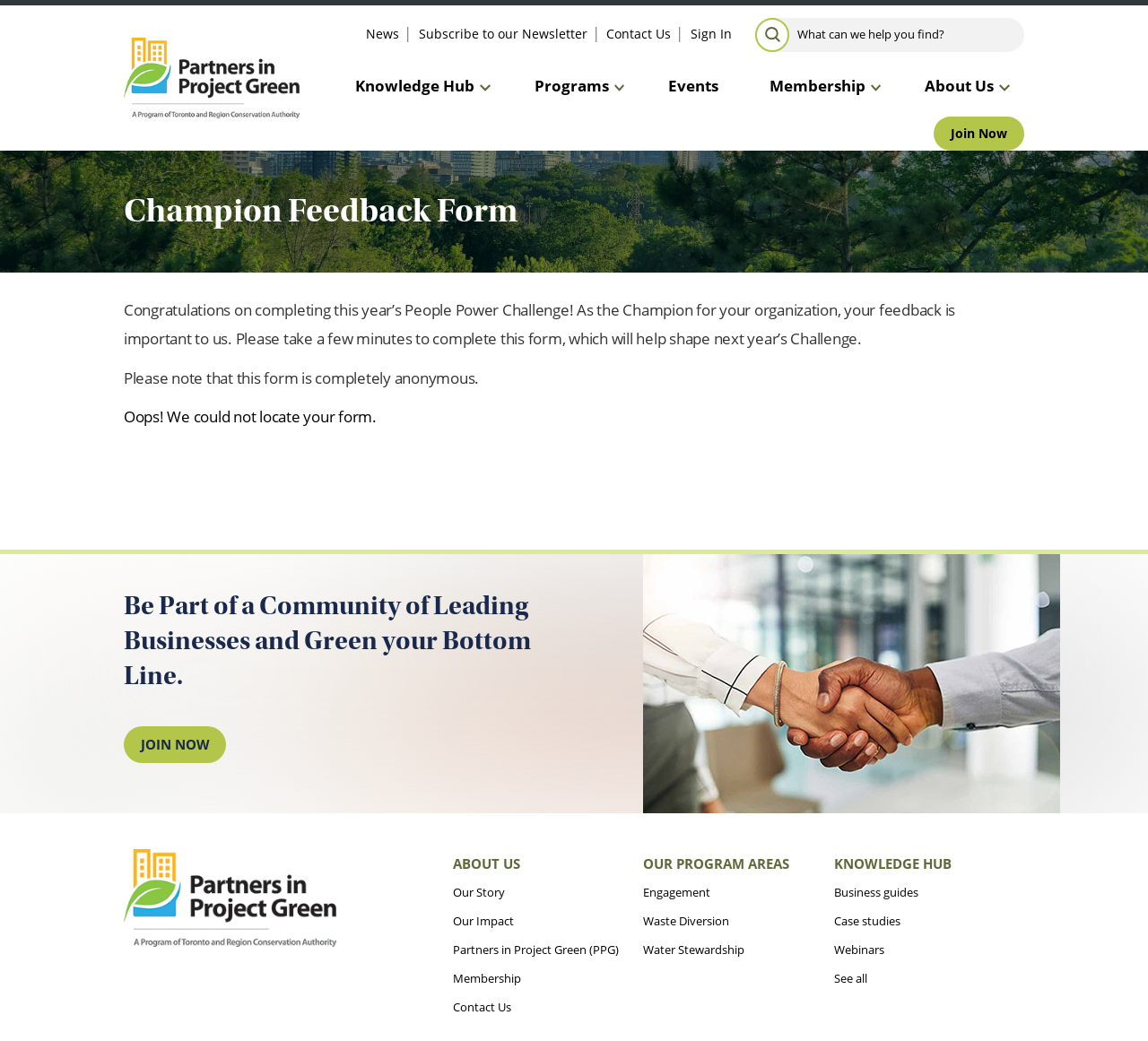Please locate the bounding box coordinates of the region I need to click to follow this instruction: "Click the 'ABOUT US' link".

[0.395, 0.82, 0.453, 0.838]